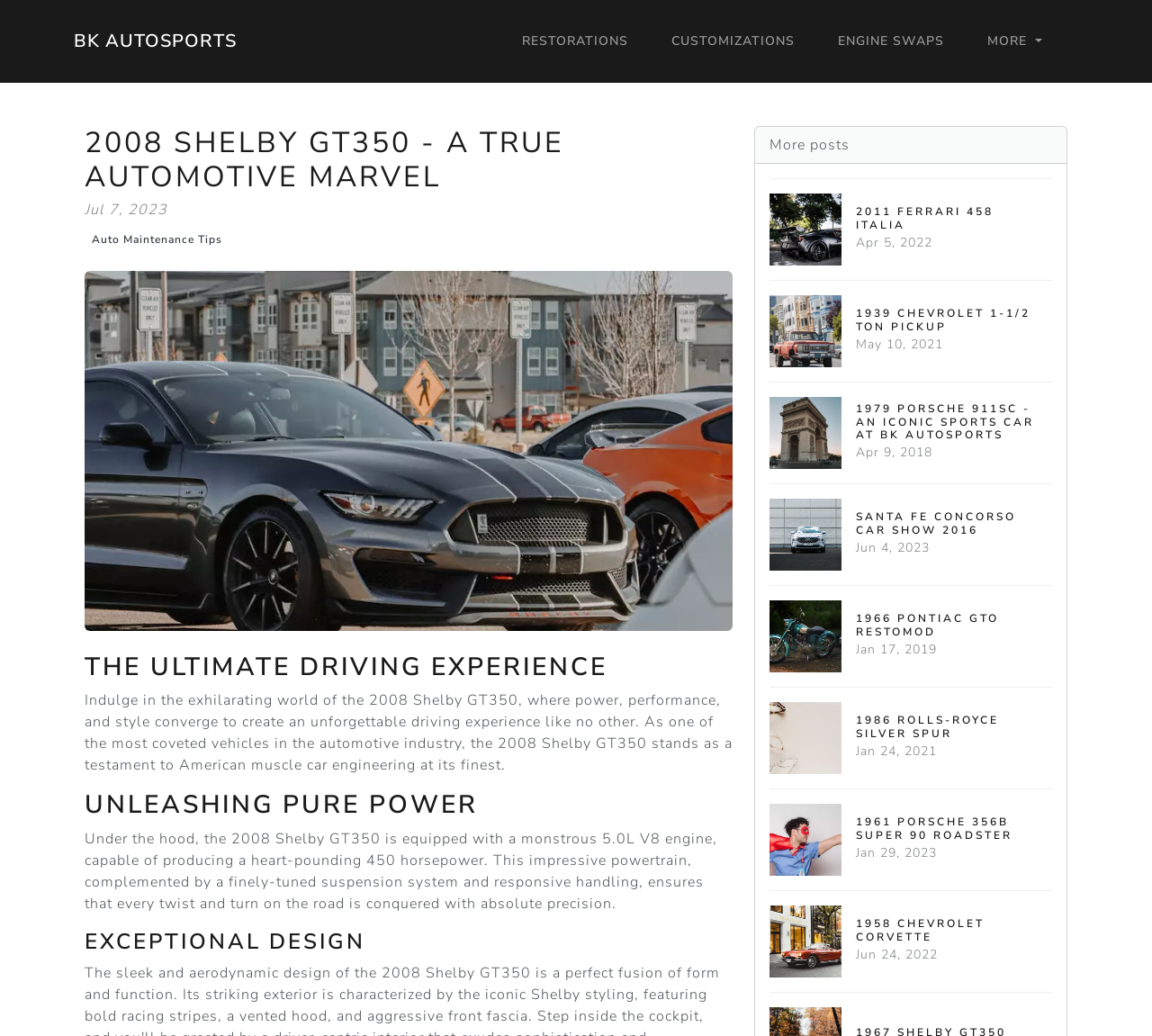Extract the primary headline from the webpage and present its text.

2008 SHELBY GT350 - A TRUE AUTOMOTIVE MARVEL